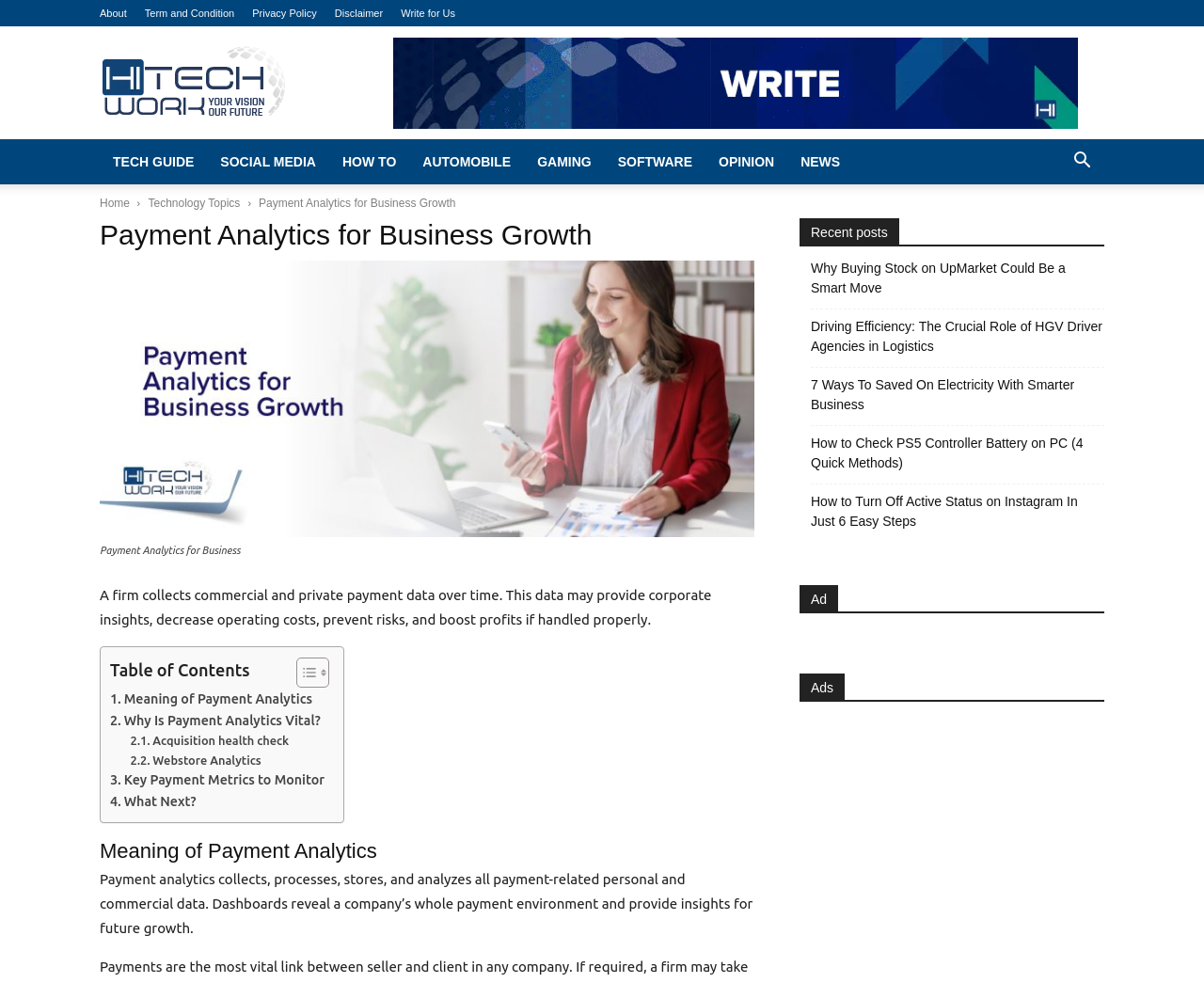Find the bounding box coordinates of the UI element according to this description: "Key Payment Metrics to Monitor".

[0.091, 0.783, 0.27, 0.805]